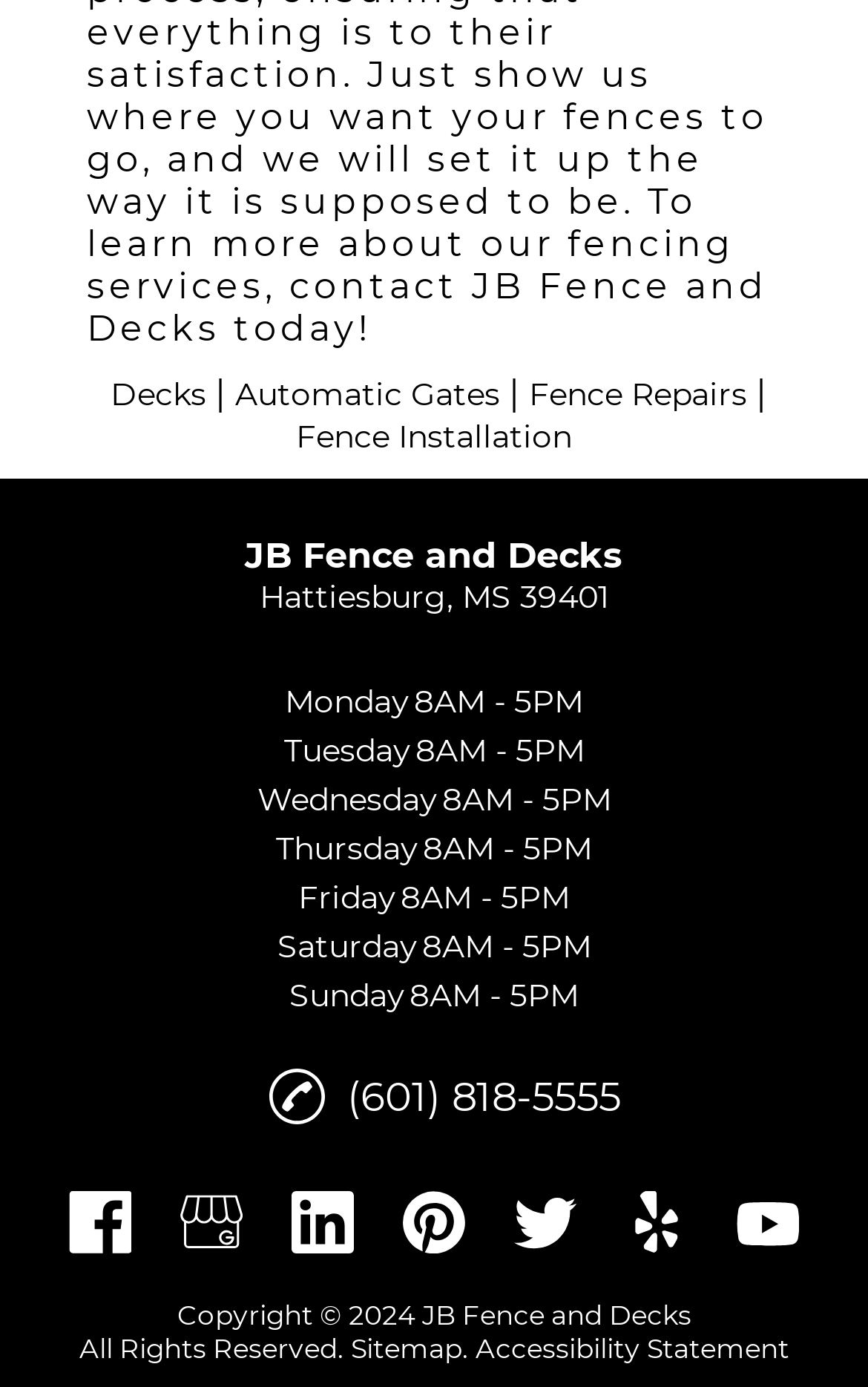Please specify the bounding box coordinates in the format (top-left x, top-left y, bottom-right x, bottom-right y), with all values as floating point numbers between 0 and 1. Identify the bounding box of the UI element described by: ActionTiles Forum

None